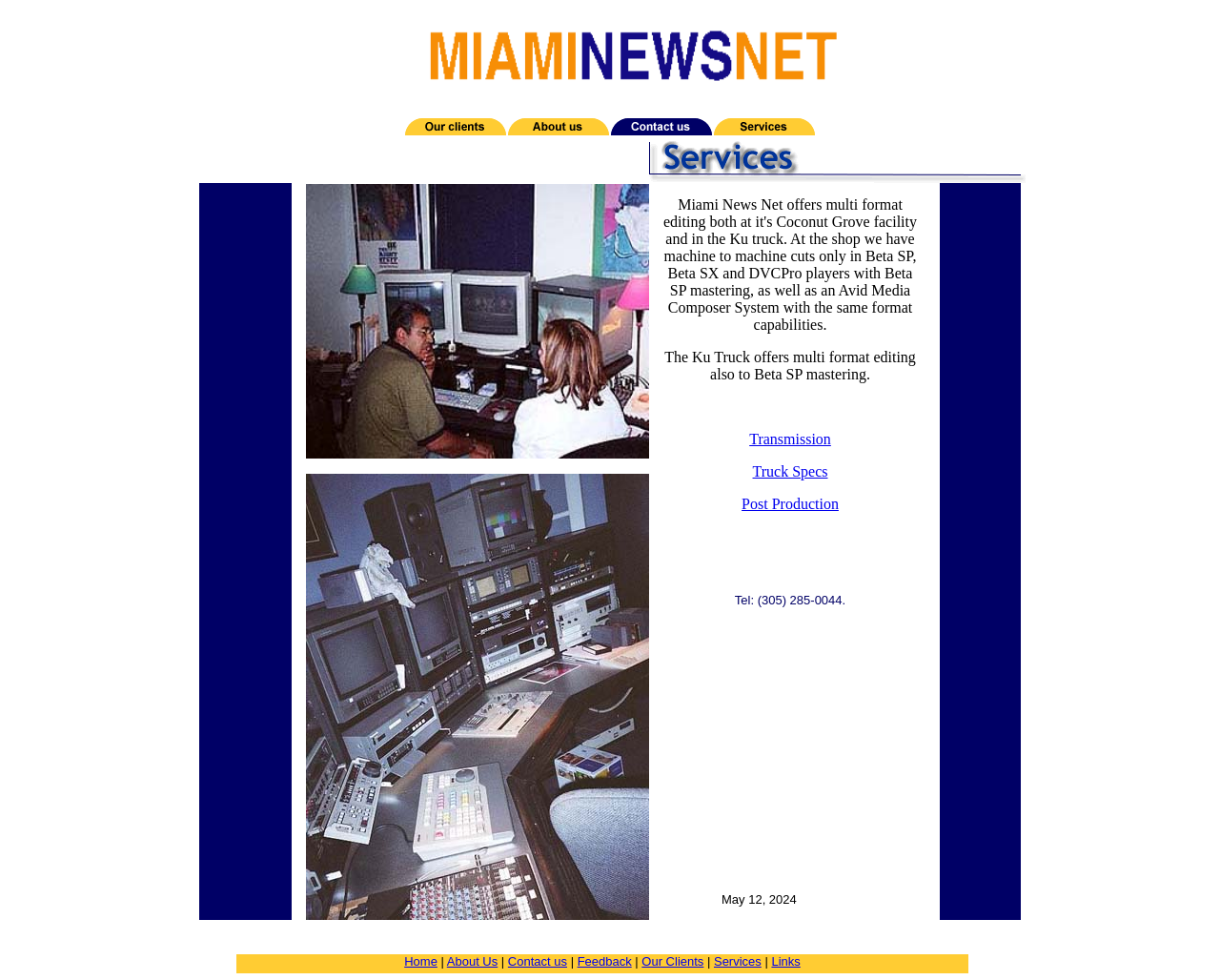What is the format of the image at the top of the webpage?
Using the visual information, answer the question in a single word or phrase.

Not specified